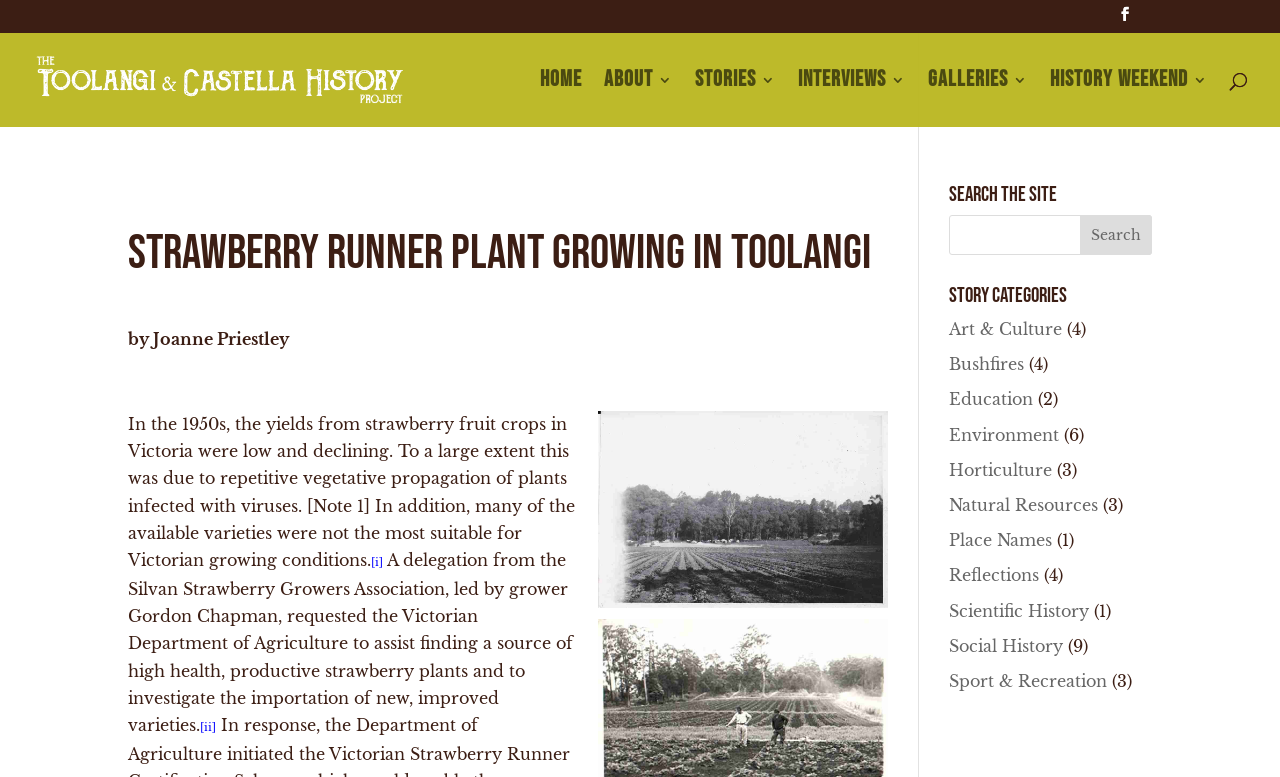Craft a detailed narrative of the webpage's structure and content.

The webpage is about the Toolangi and Castella History Project, specifically focusing on the story of strawberry runner plant growing in Toolangi. At the top, there is a navigation menu with links to "Home", "About", "Stories", "Interviews", "Galleries", and "History Weekend". Below the navigation menu, there is a search box with a placeholder text "Search for:".

The main content of the page is divided into two sections. On the left side, there is a heading "Strawberry Runner Plant Growing in Toolangi" followed by a subheading "by Joanne Priestley". Below the subheading, there is a block of text describing the history of strawberry fruit crops in Victoria in the 1950s. The text is divided into two paragraphs, with a link to a footnote in the first paragraph.

On the right side, there is an image related to the story, captioned "Steve Meacher Muddy Creek East 1864 veg notes". Below the image, there is a section titled "Search the Site" with a search box and a button. Next to the search section, there is a list of "Story Categories" with links to various categories such as "Art & Culture", "Bushfires", "Education", and others. Each category has a number in parentheses indicating the number of stories in that category.

Overall, the webpage has a simple and clean layout, with a focus on presenting historical information and stories related to the Toolangi and Castella History Project.